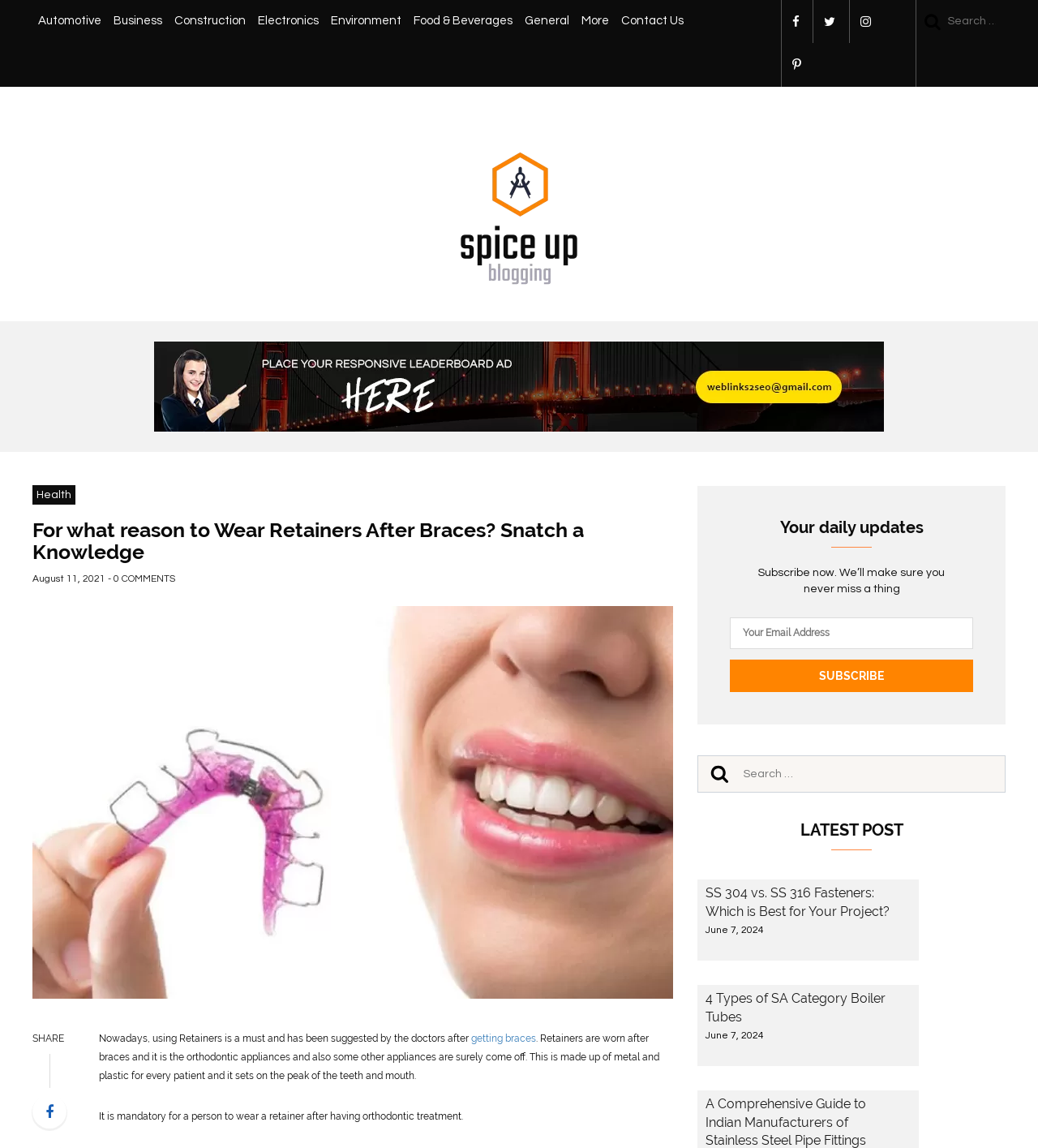Identify the main heading from the webpage and provide its text content.

For what reason to Wear Retainers After Braces? Snatch a Knowledge